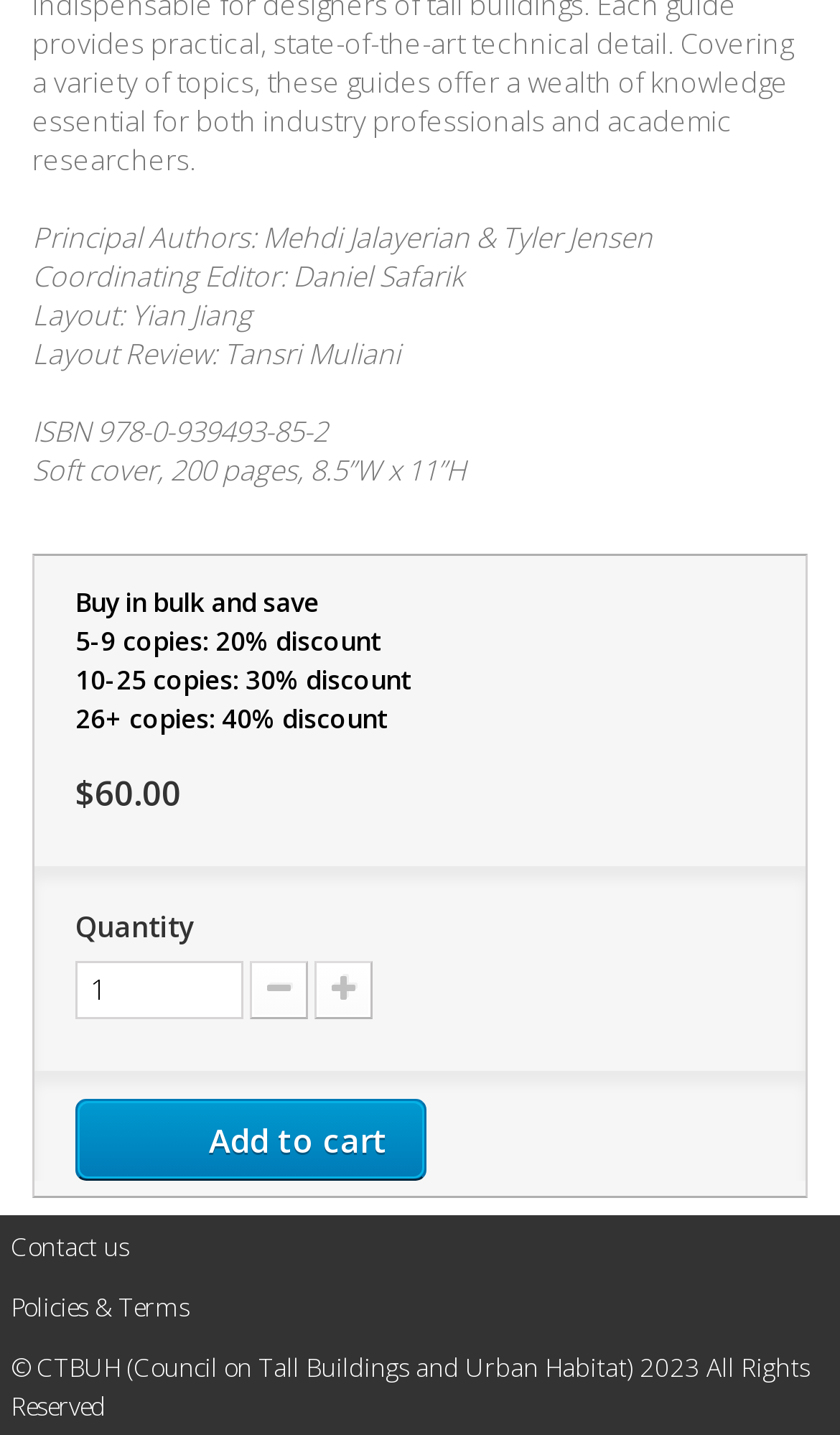Respond to the question below with a single word or phrase:
What is the function of the spinbutton?

To select quantity